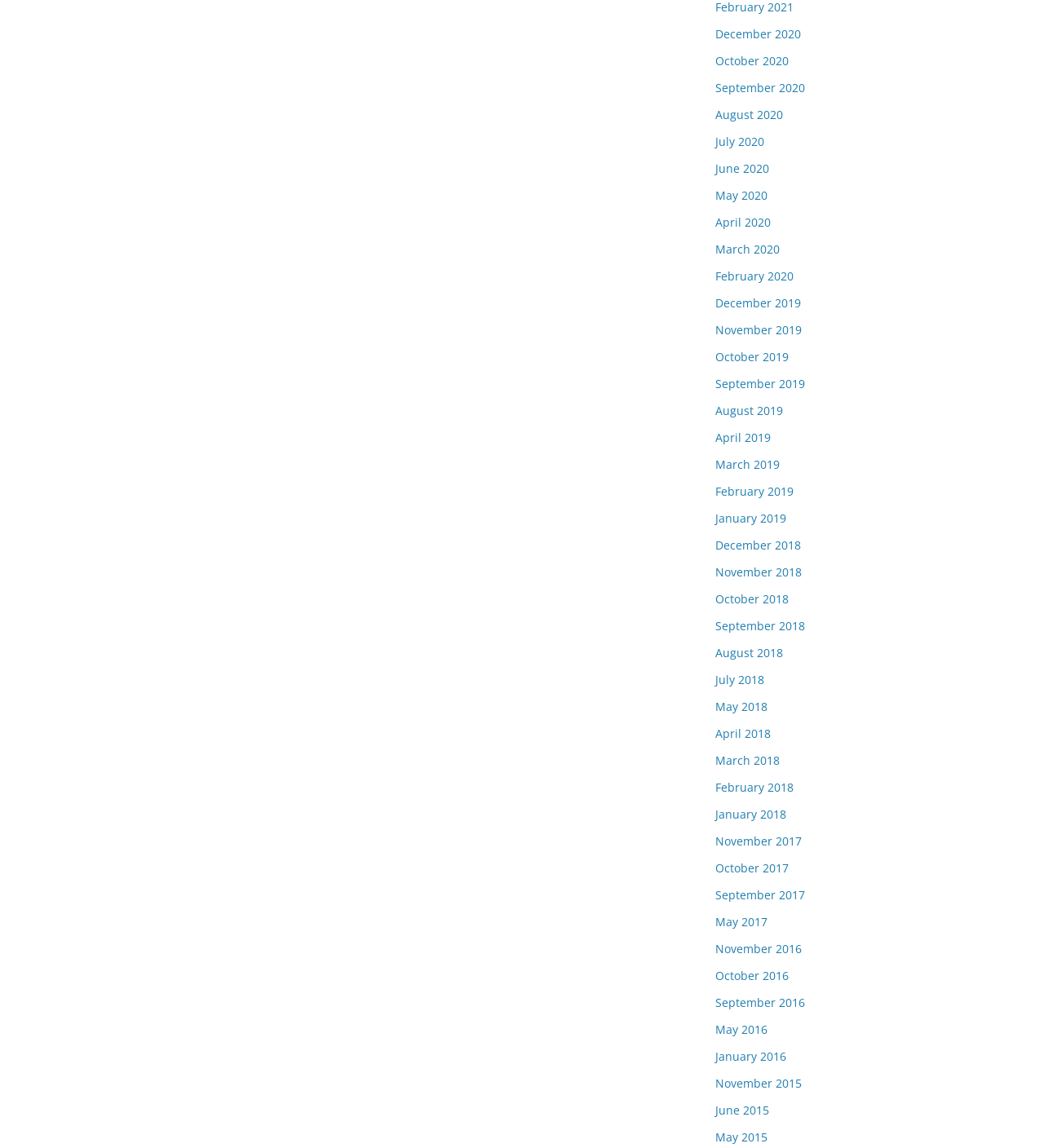What is the most recent month listed?
Please answer the question with as much detail and depth as you can.

I looked at the list of links on the webpage and found that the most recent month listed is December 2020, which is the first link in the list.